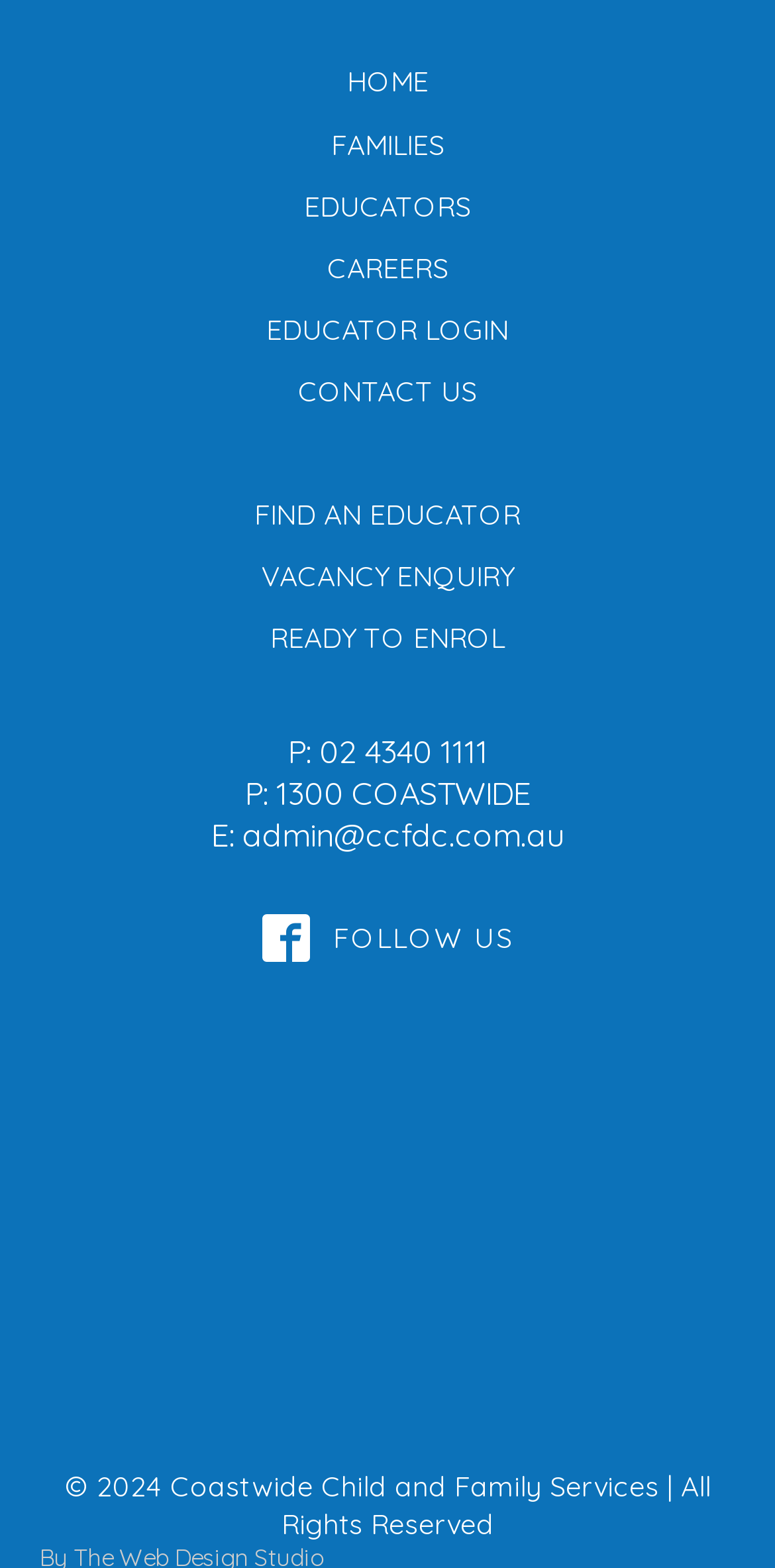Analyze the image and give a detailed response to the question:
What is the organization's phone number?

The phone number can be found on the webpage, specifically next to the 'P:' label, which is a common abbreviation for 'phone'. The link '02 4340 1111' is located below the navigation menu and above the 'E:' label, which likely stands for 'email'.